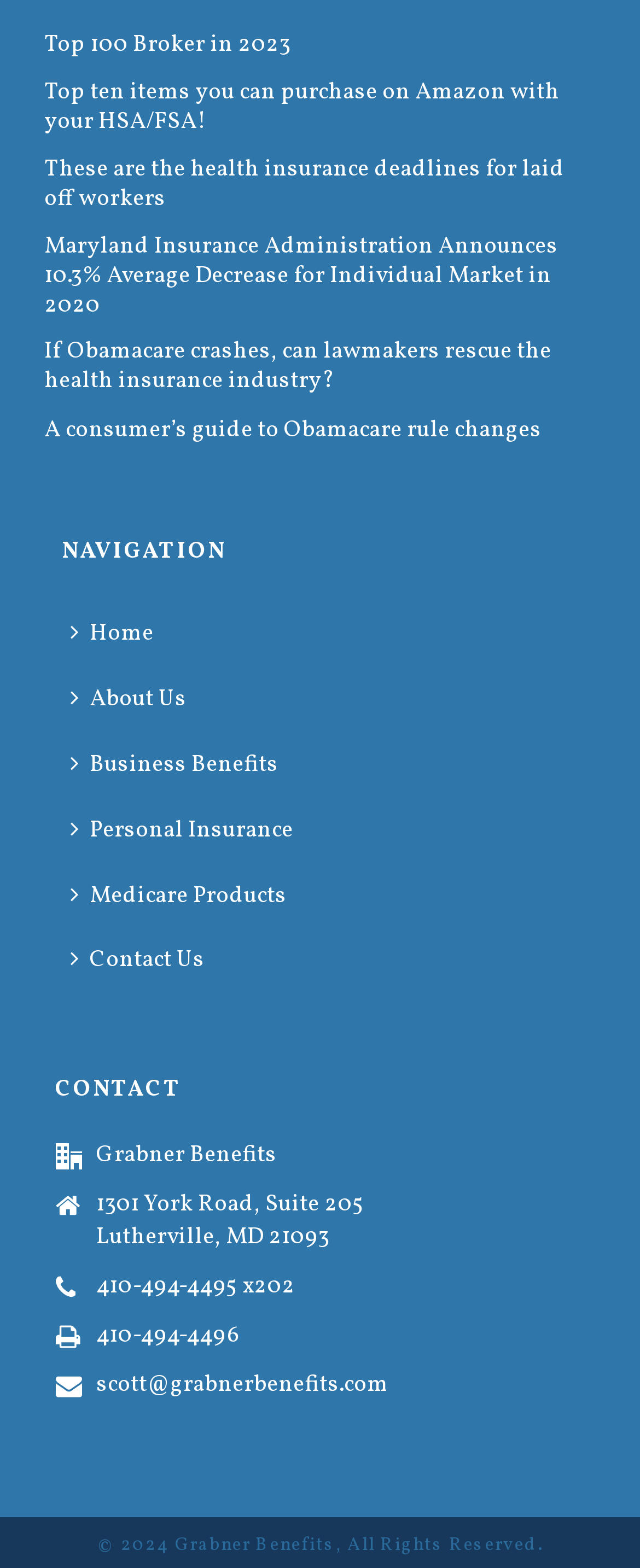Provide a single word or phrase answer to the question: 
What is the phone number mentioned on the webpage?

410-494-4495 x202